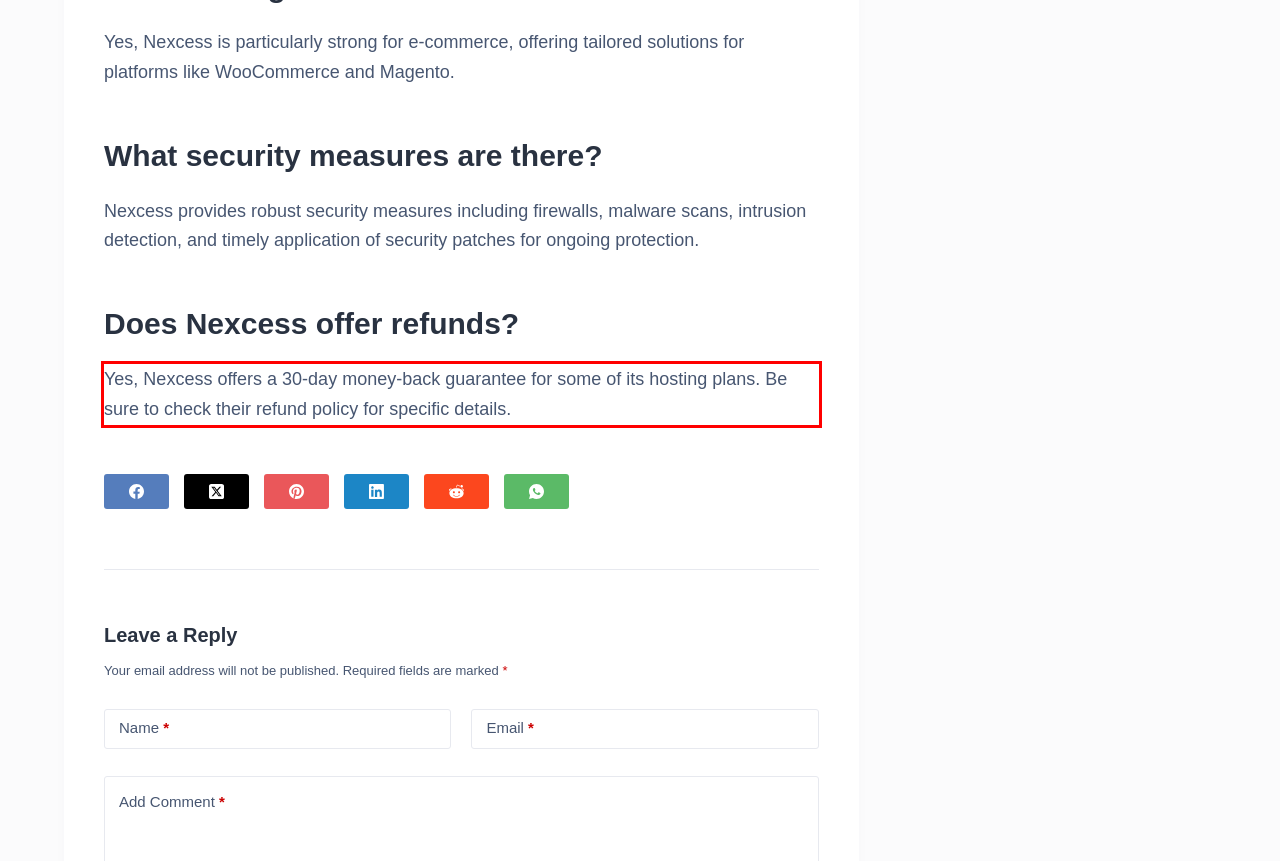Given a webpage screenshot, identify the text inside the red bounding box using OCR and extract it.

Yes, Nexcess offers a 30-day money-back guarantee for some of its hosting plans. Be sure to check their refund policy for specific details.